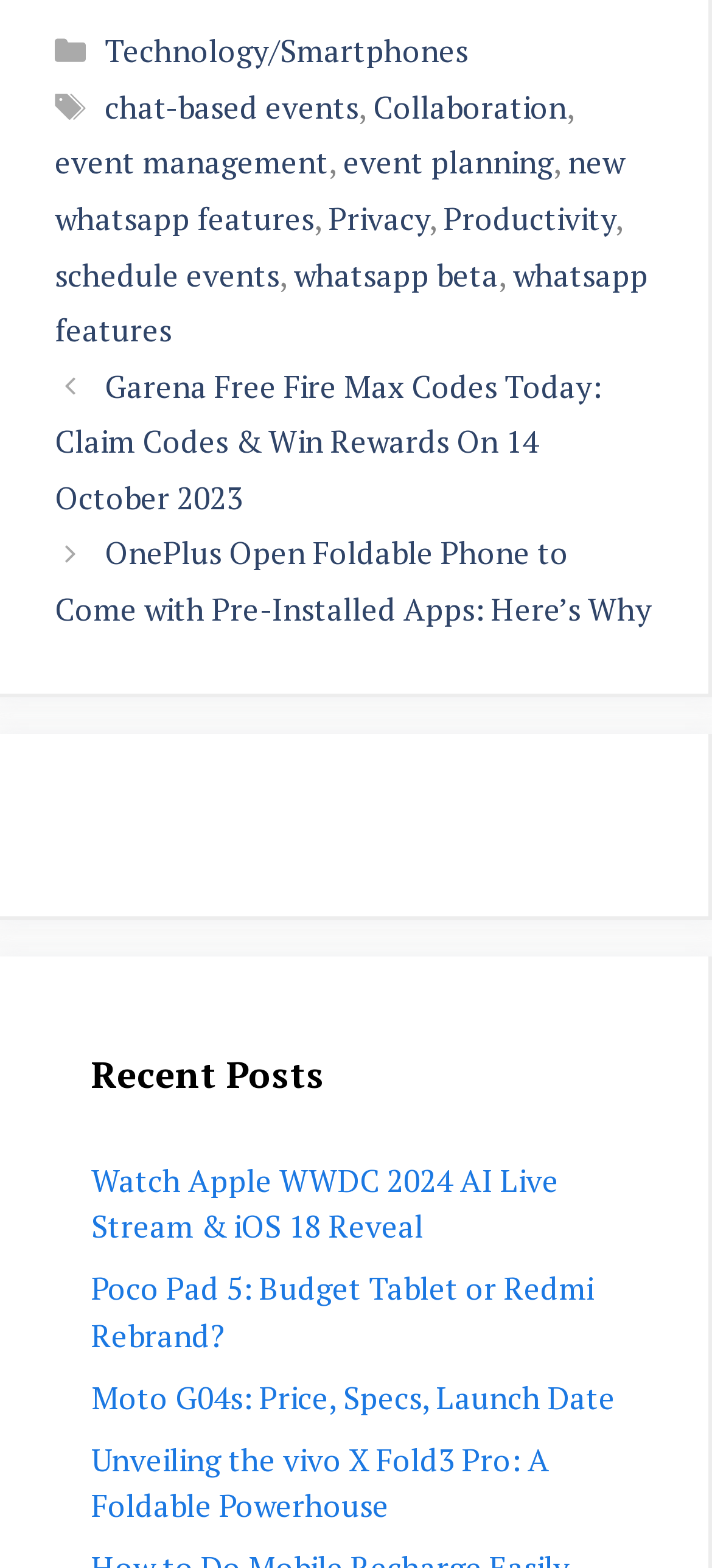Please identify the bounding box coordinates of the element I should click to complete this instruction: 'Read the 'Garena Free Fire Max Codes Today' post'. The coordinates should be given as four float numbers between 0 and 1, like this: [left, top, right, bottom].

[0.077, 0.232, 0.844, 0.33]